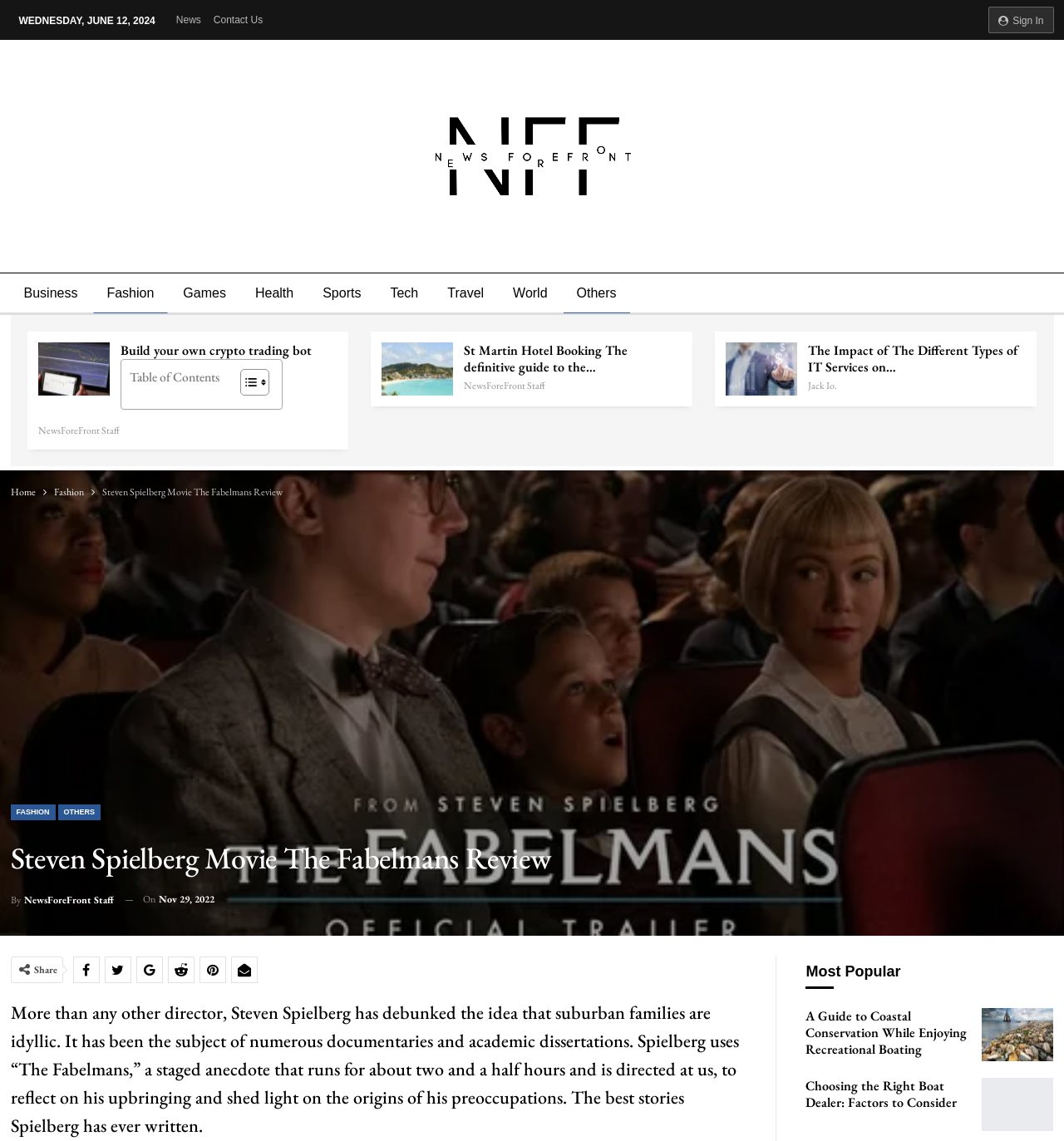Please specify the bounding box coordinates of the area that should be clicked to accomplish the following instruction: "Sign in". The coordinates should consist of four float numbers between 0 and 1, i.e., [left, top, right, bottom].

[0.949, 0.013, 0.981, 0.023]